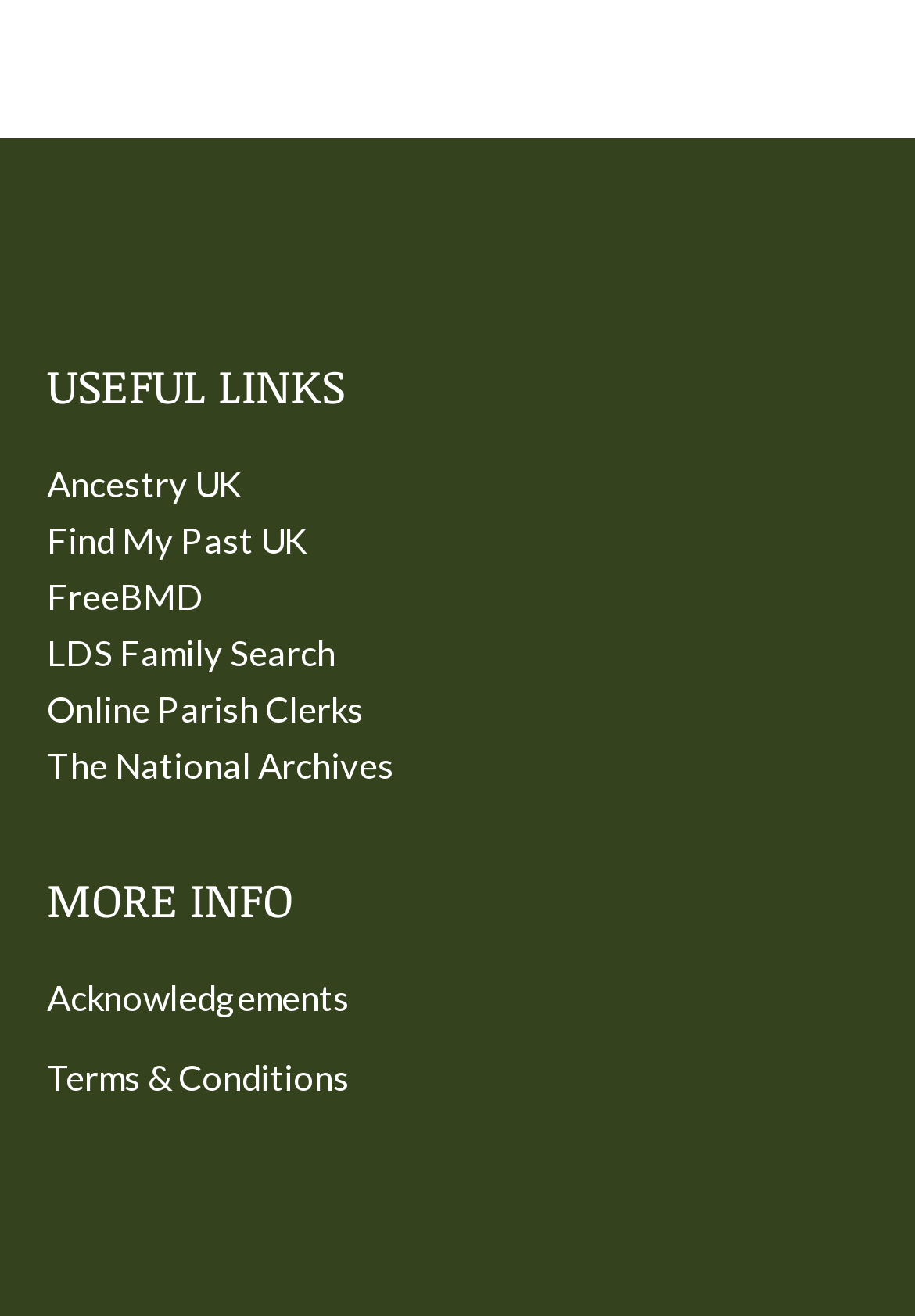How many sections are there on the webpage?
Please provide a comprehensive answer based on the information in the image.

There are 2 sections on the webpage, which are 'USEFUL LINKS' and 'MORE INFO', indicated by the StaticText 'USEFUL LINKS' and 'MORE INFO' respectively.